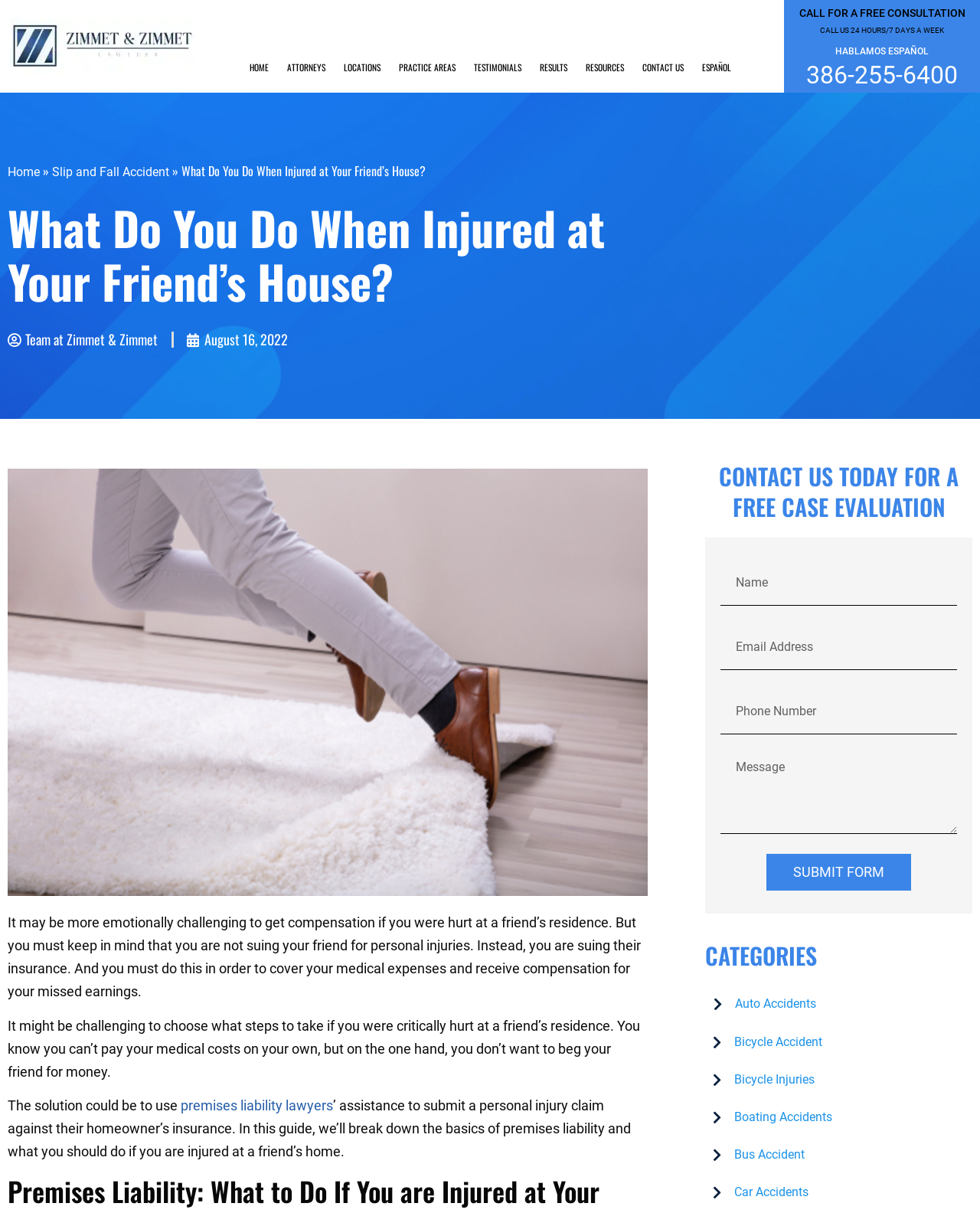Determine the bounding box coordinates of the region that needs to be clicked to achieve the task: "Click the 'Slip and Fall Accident' link".

[0.053, 0.136, 0.173, 0.148]